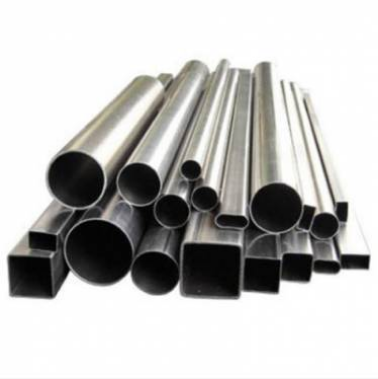Where is the company Damodar Perforators located?
Using the image provided, answer with just one word or phrase.

Haryana